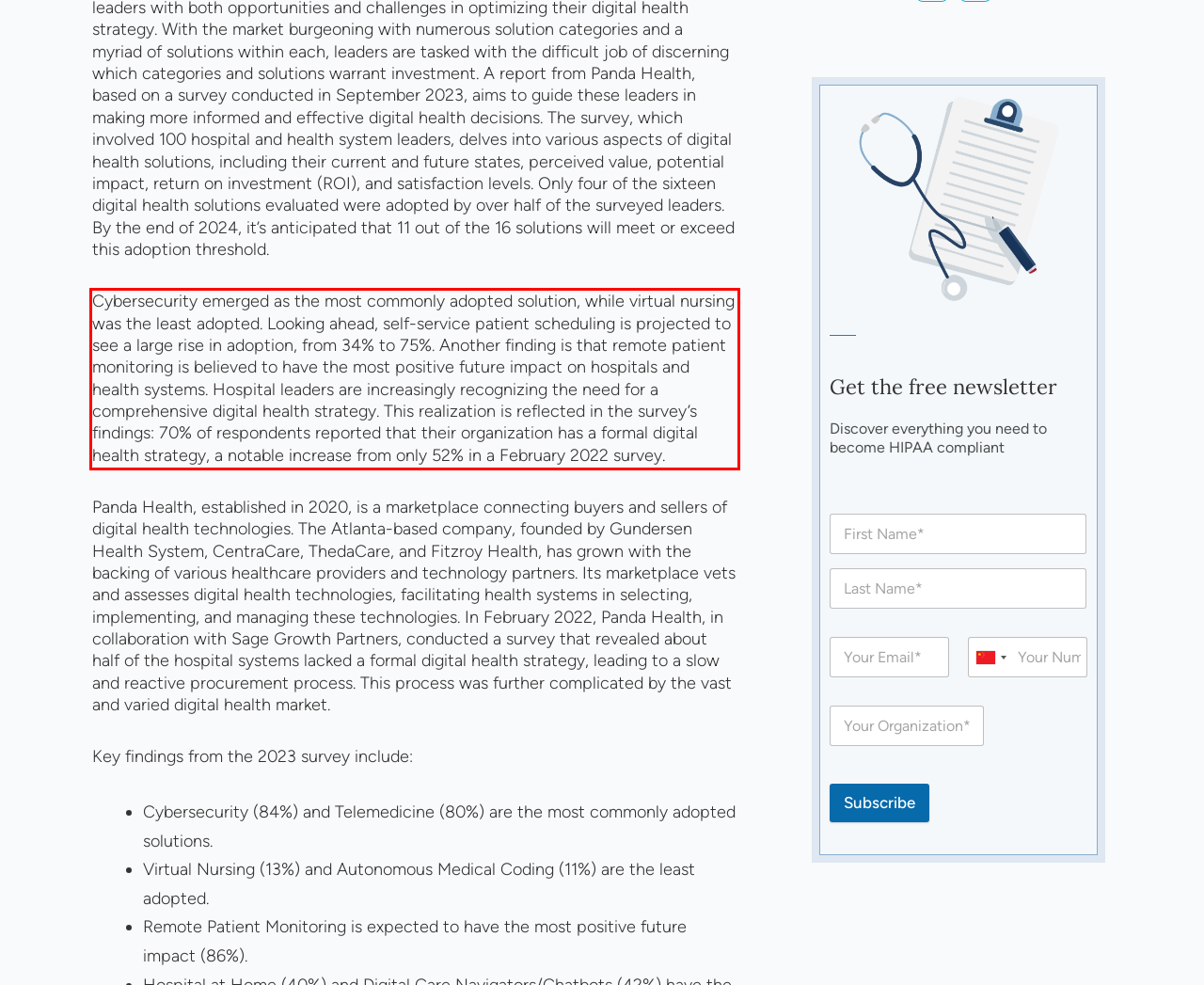Within the screenshot of a webpage, identify the red bounding box and perform OCR to capture the text content it contains.

Cybersecurity emerged as the most commonly adopted solution, while virtual nursing was the least adopted. Looking ahead, self-service patient scheduling is projected to see a large rise in adoption, from 34% to 75%. Another finding is that remote patient monitoring is believed to have the most positive future impact on hospitals and health systems. Hospital leaders are increasingly recognizing the need for a comprehensive digital health strategy. This realization is reflected in the survey’s findings: 70% of respondents reported that their organization has a formal digital health strategy, a notable increase from only 52% in a February 2022 survey.